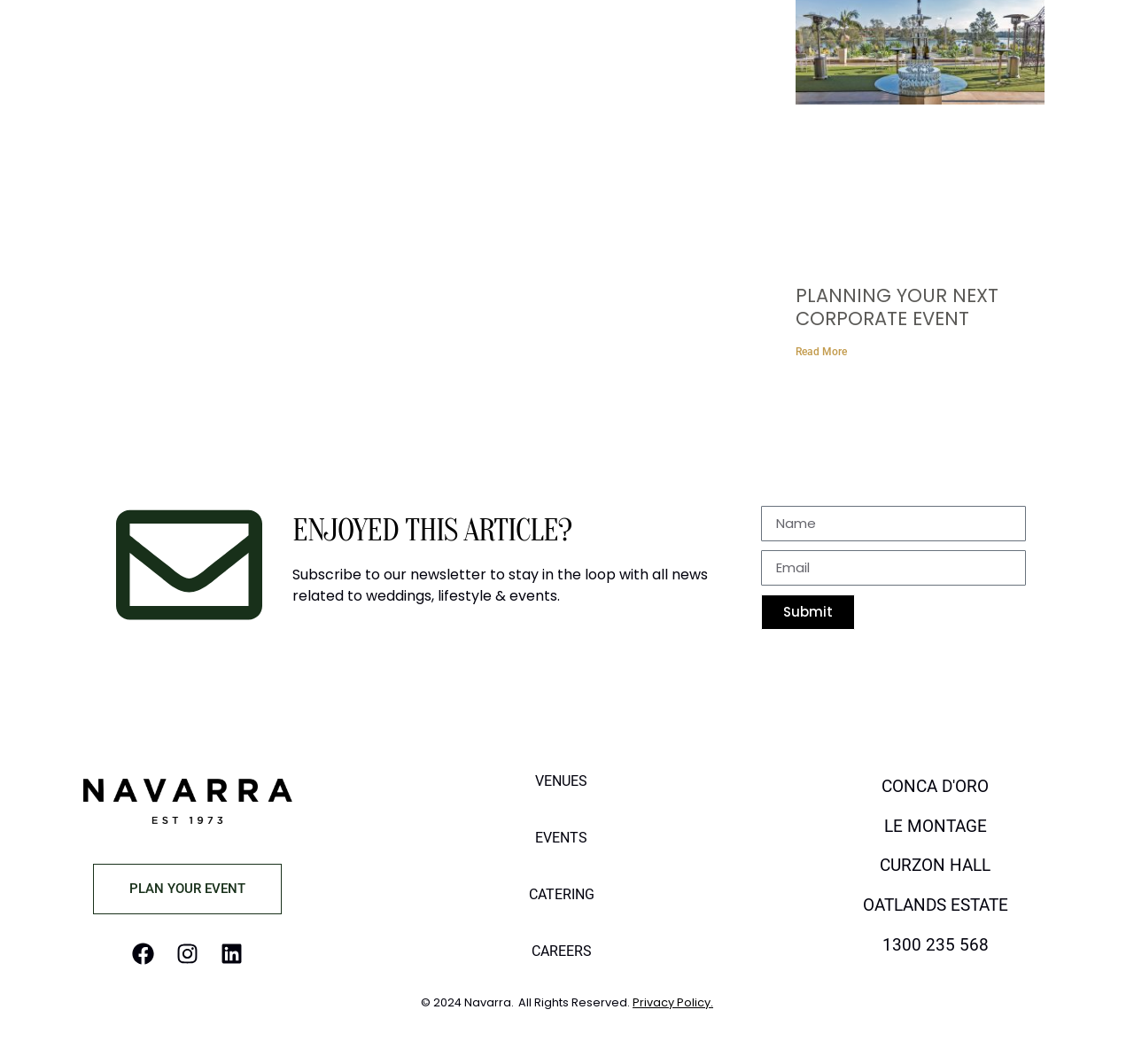Identify the bounding box coordinates of the element that should be clicked to fulfill this task: "Subscribe to the newsletter". The coordinates should be provided as four float numbers between 0 and 1, i.e., [left, top, right, bottom].

[0.671, 0.475, 0.905, 0.509]